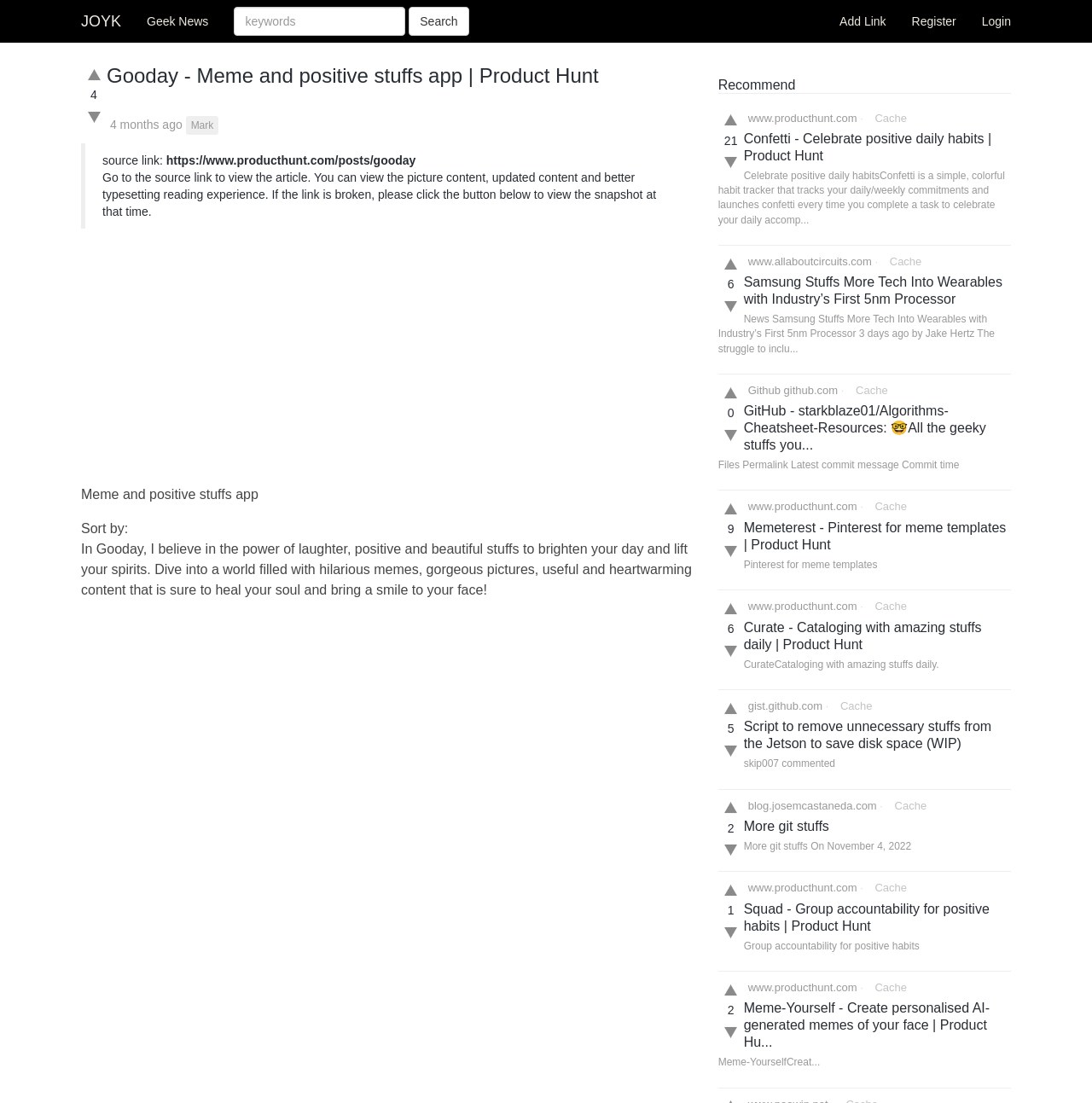Respond to the following question using a concise word or phrase: 
What type of content is available on this webpage?

Memes and positive stuffs